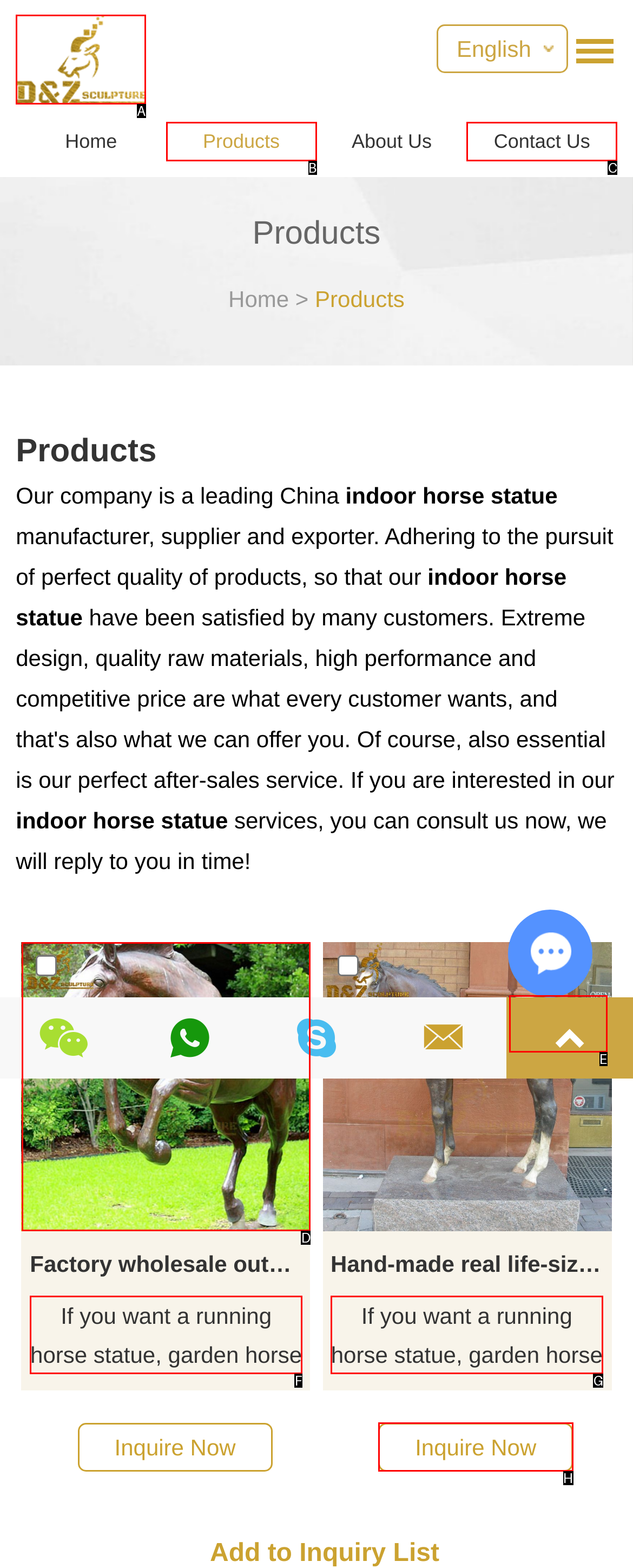Pick the option that should be clicked to perform the following task: Chat with Us
Answer with the letter of the selected option from the available choices.

E